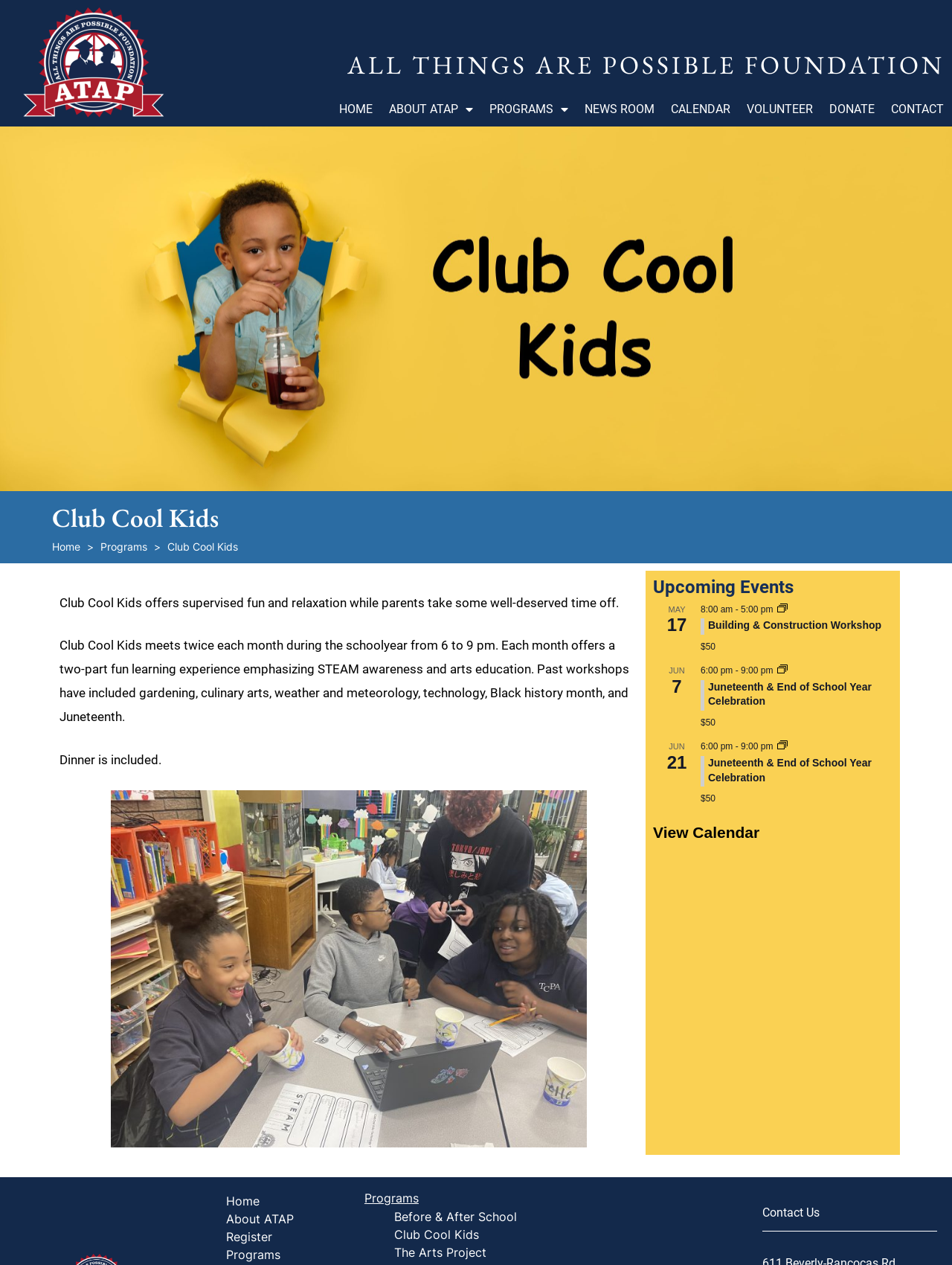Pinpoint the bounding box coordinates of the area that must be clicked to complete this instruction: "Click the 'View Calendar' link".

[0.686, 0.651, 0.798, 0.665]